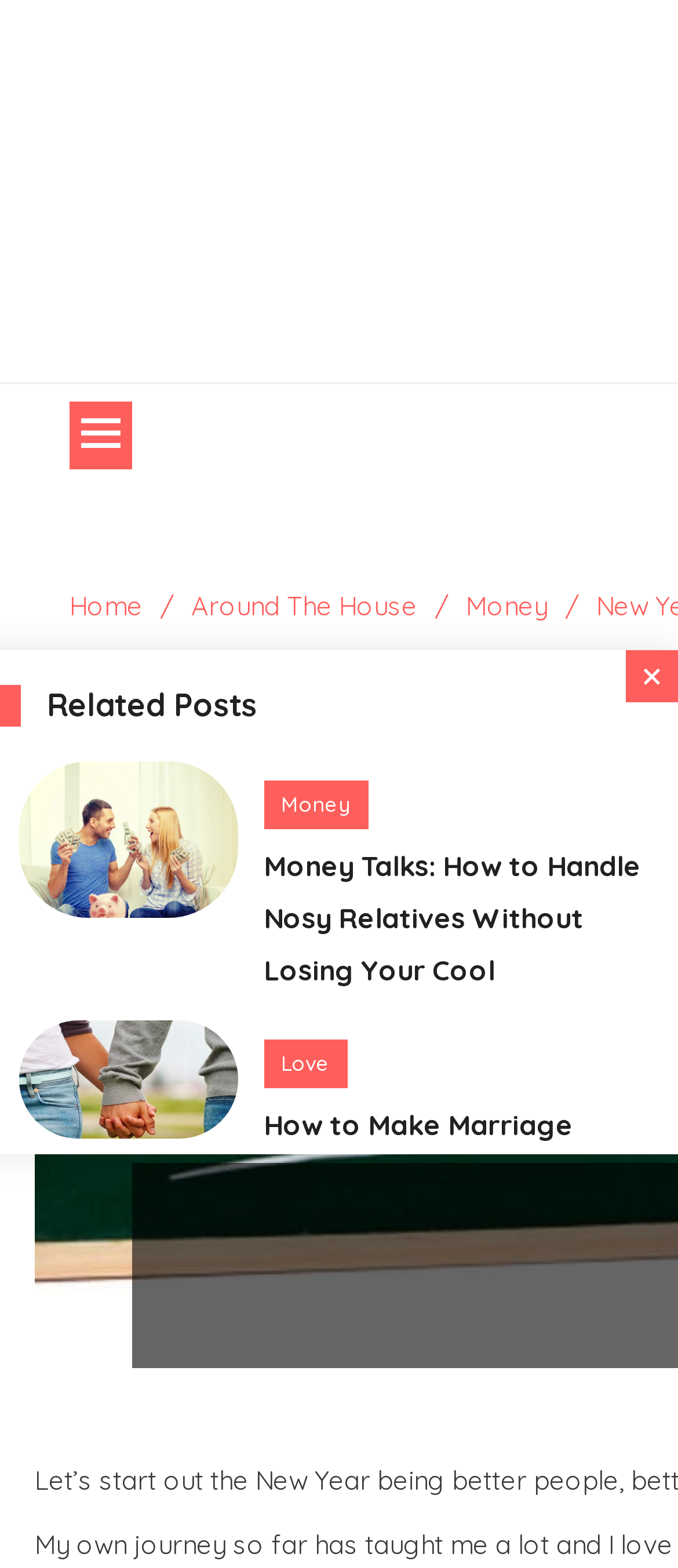Locate the bounding box of the UI element described in the following text: "Around The House".

[0.282, 0.376, 0.615, 0.397]